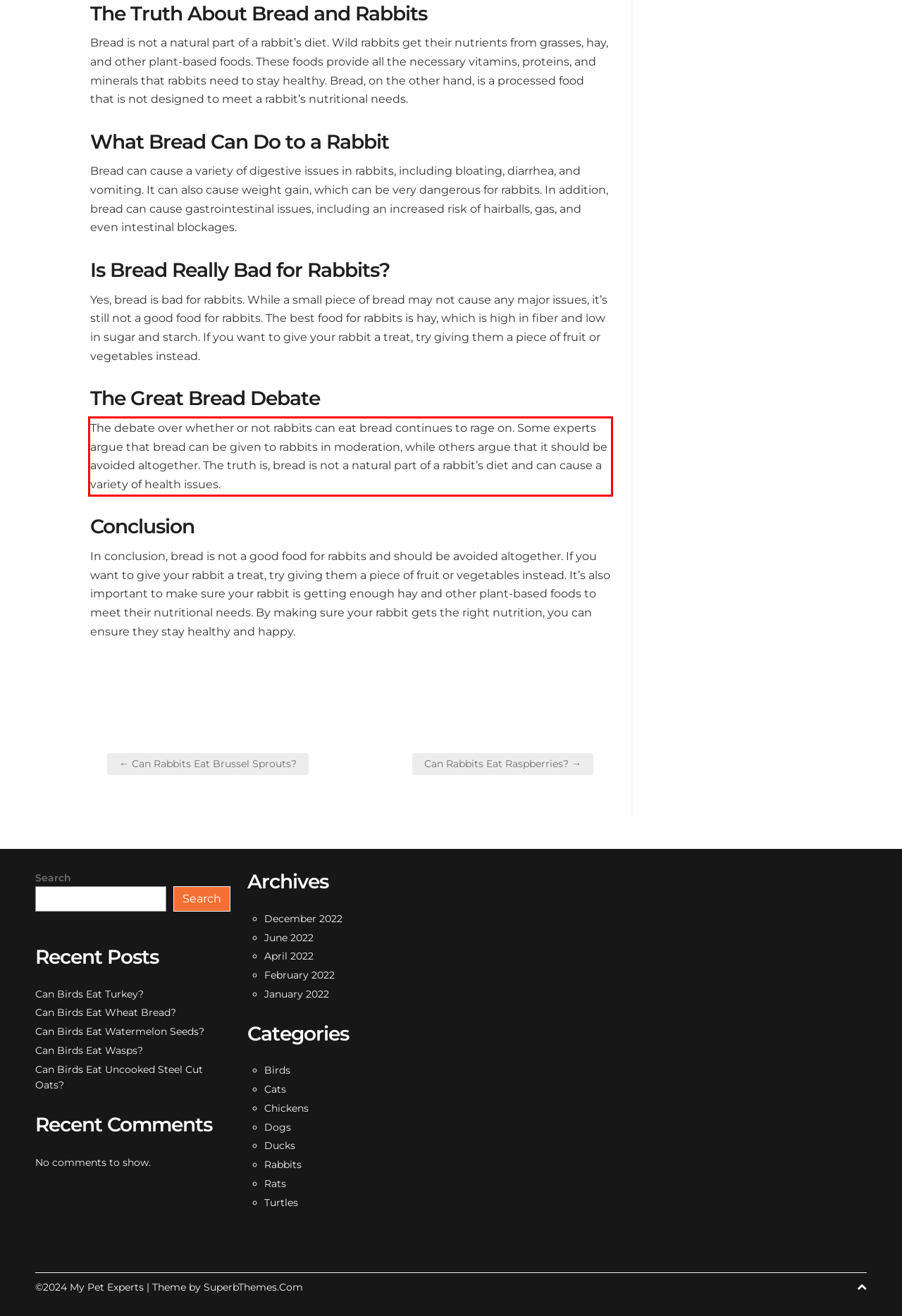Analyze the screenshot of the webpage that features a red bounding box and recognize the text content enclosed within this red bounding box.

The debate over whether or not rabbits can eat bread continues to rage on. Some experts argue that bread can be given to rabbits in moderation, while others argue that it should be avoided altogether. The truth is, bread is not a natural part of a rabbit’s diet and can cause a variety of health issues.